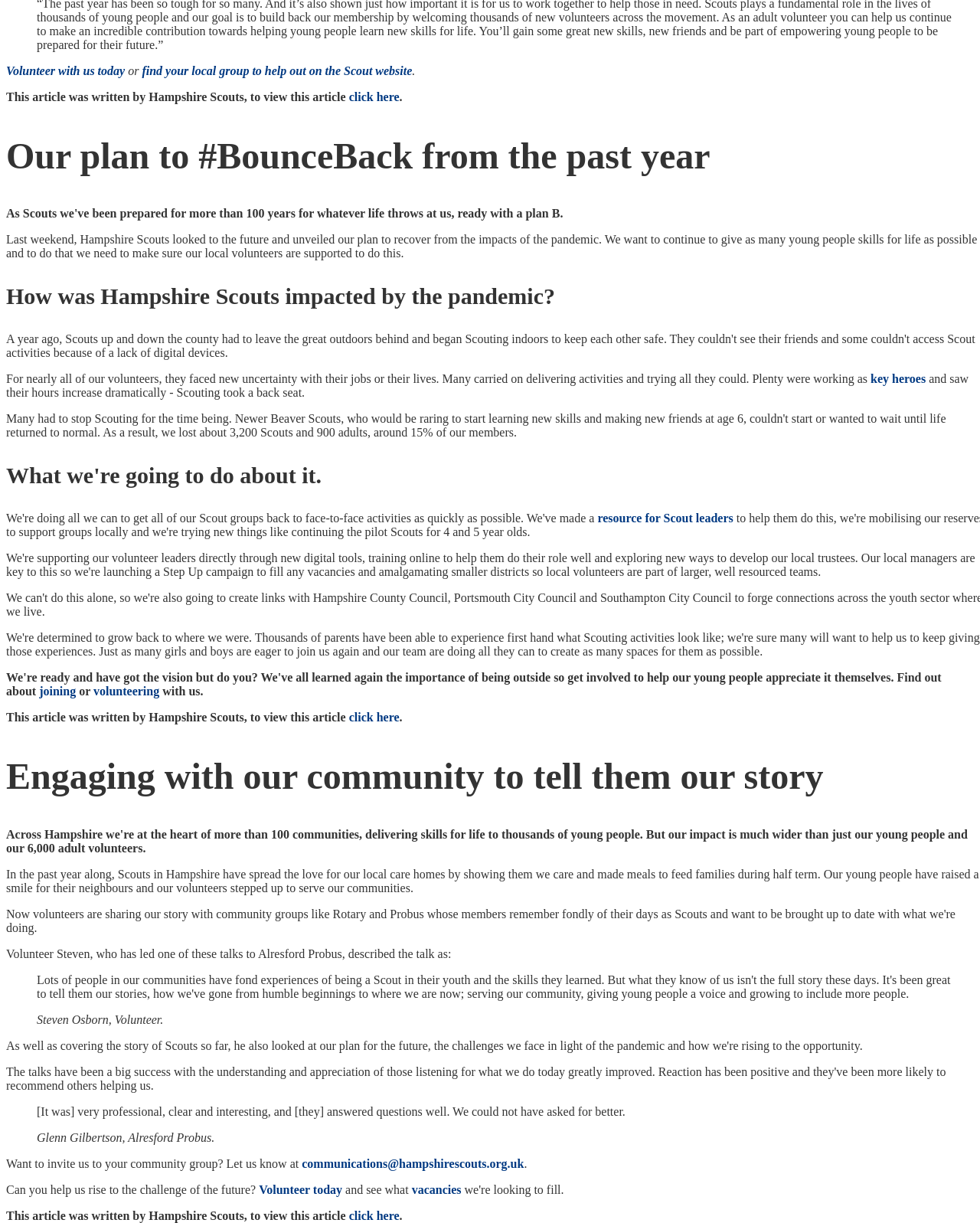Locate the bounding box coordinates of the element that should be clicked to fulfill the instruction: "Read about key heroes".

[0.888, 0.305, 0.945, 0.315]